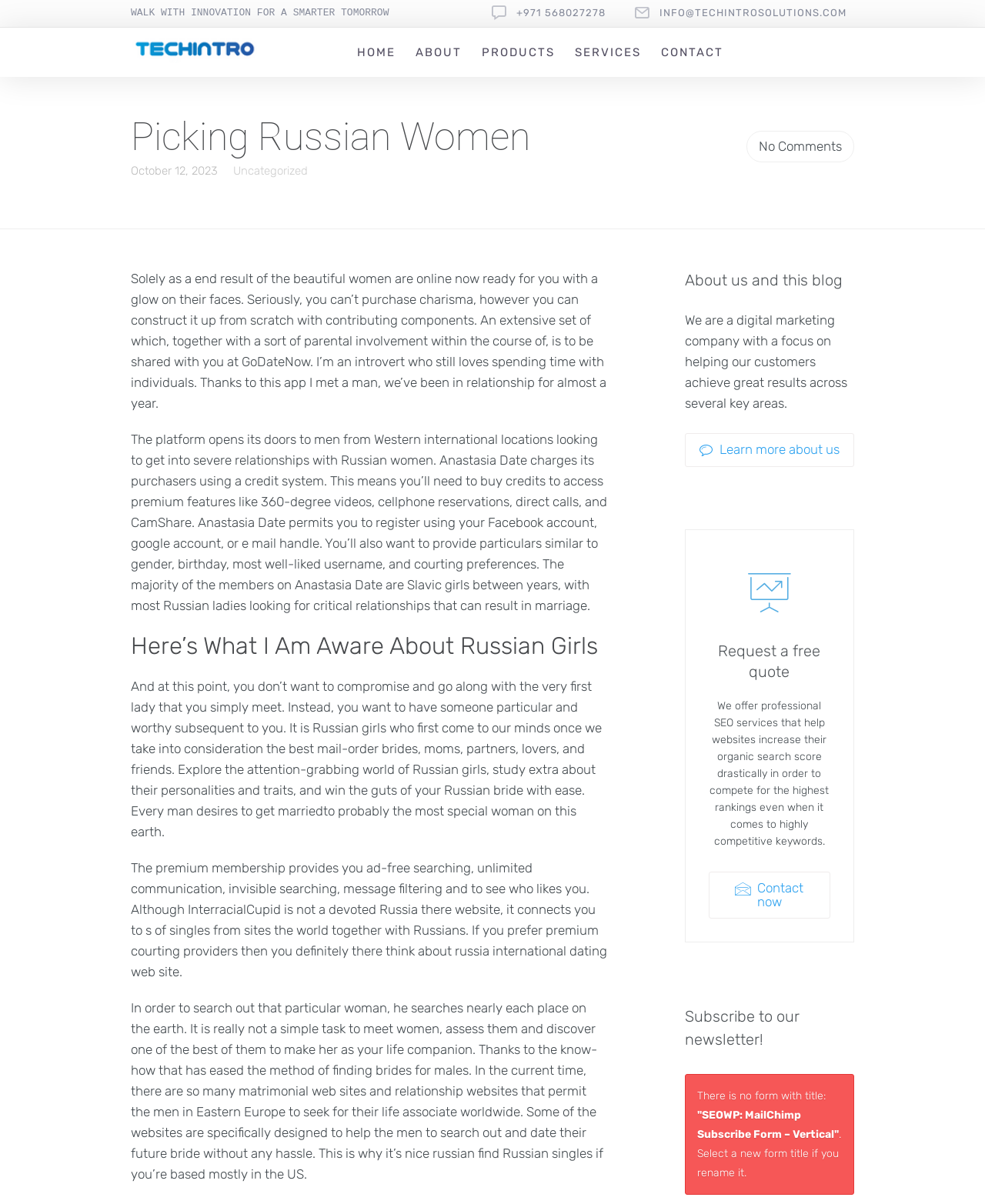What is the purpose of Anastasia Date?
Answer with a single word or phrase, using the screenshot for reference.

Serious relationships